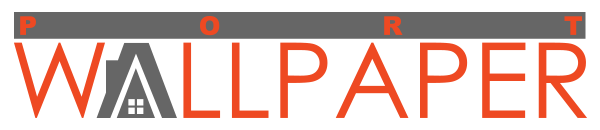What type of design solutions does the title 'Port Wallpaper' appeal to?
Kindly give a detailed and elaborate answer to the question.

The caption suggests that the overall typography and color scheme of the title 'Port Wallpaper' convey a contemporary aesthetic, appealing to individuals seeking stylish and innovative interior design solutions.